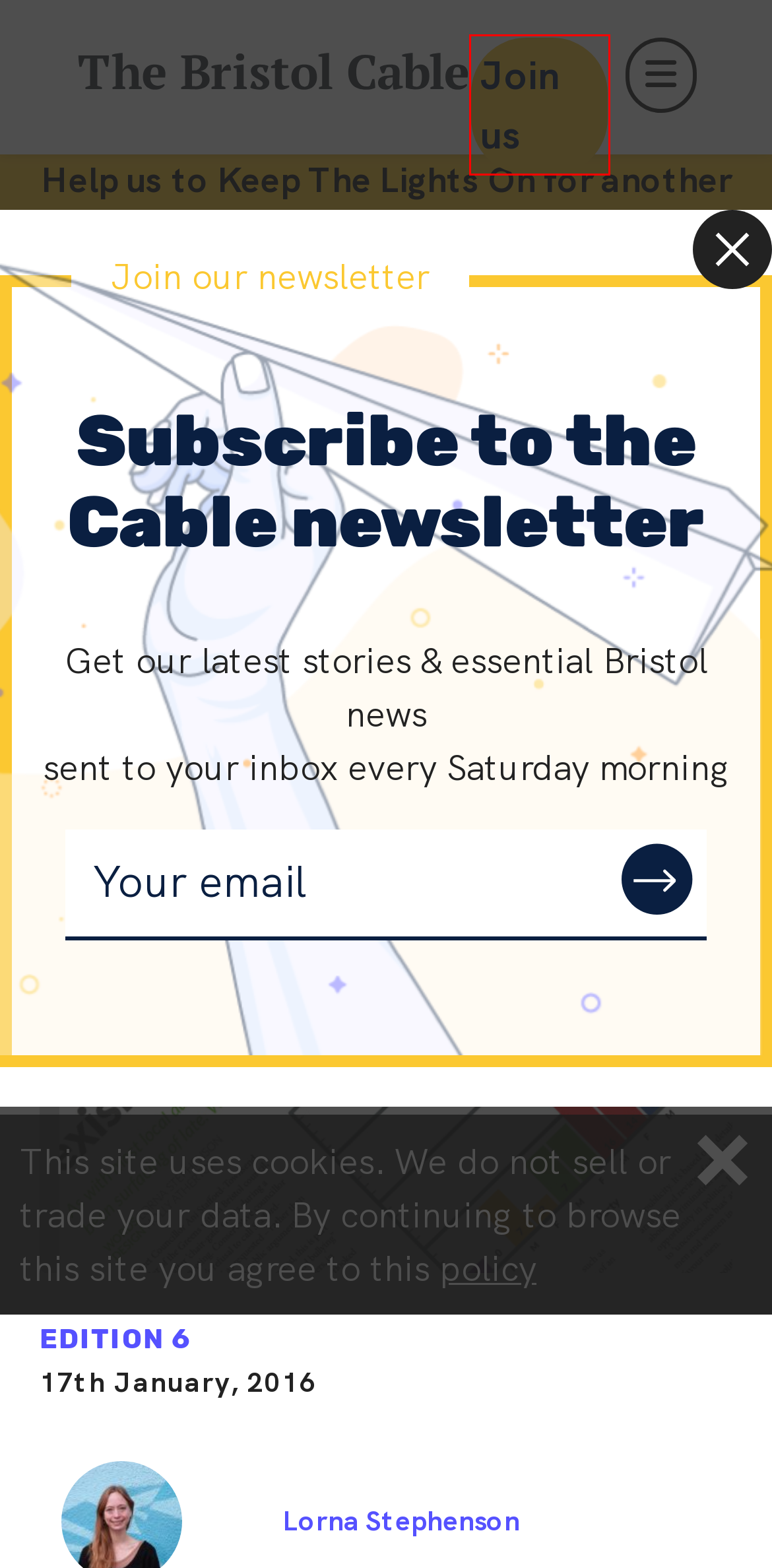You are provided with a screenshot of a webpage that includes a red rectangle bounding box. Please choose the most appropriate webpage description that matches the new webpage after clicking the element within the red bounding box. Here are the candidates:
A. PMDD: 'a double stigma of menstruation and mental illness'
B. Membership and events group - The Bristol Cable
C. Edition 6 - The Bristol Cable
D. Lorna Stephenson, Author at The Bristol Cable
E. Bristol Cable Privacy Policy - The Bristol Cable
F. Join the Cable! - The Bristol Cable
G. Work at the Cable - The Bristol Cable
H. Reports - The Bristol Cable

B